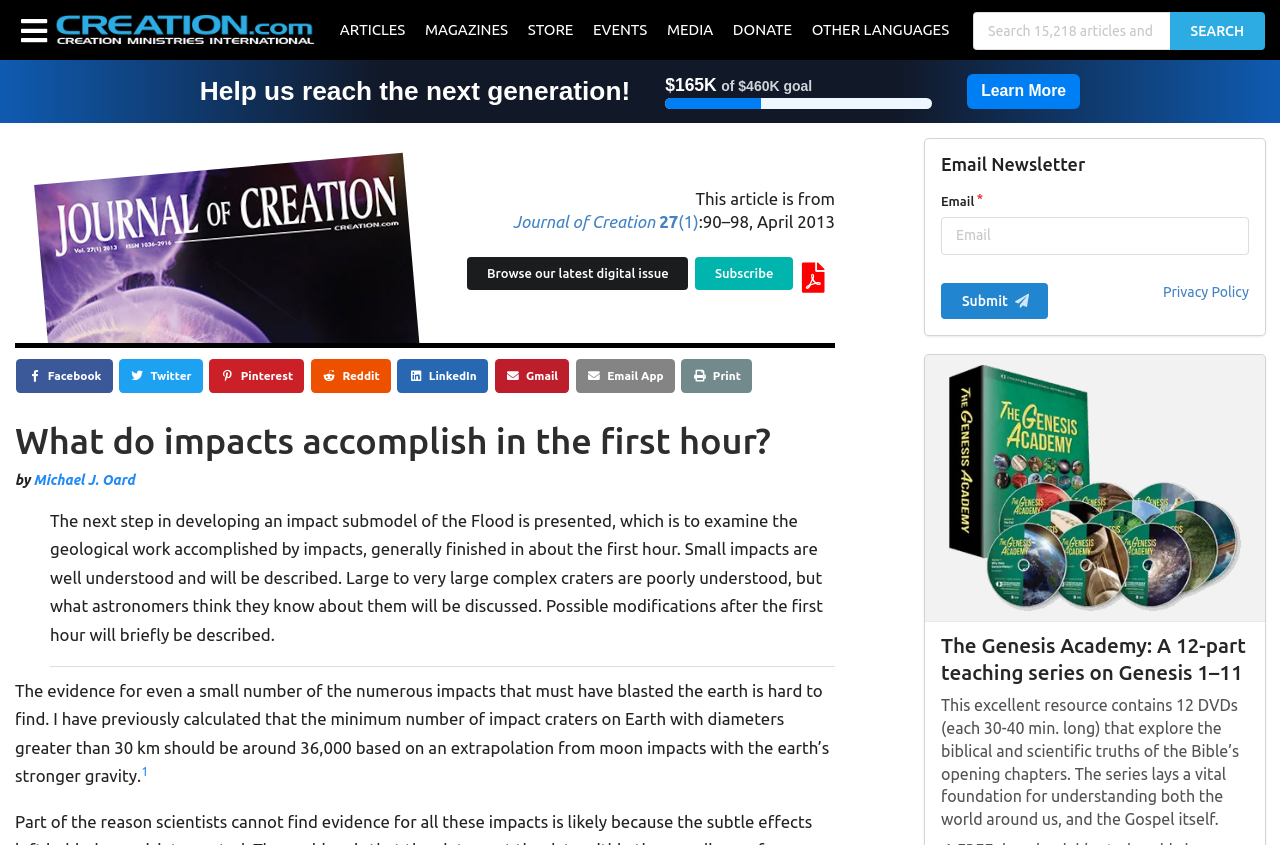What is the resource being promoted at the bottom of the webpage?
Answer with a single word or phrase by referring to the visual content.

The Genesis Academy